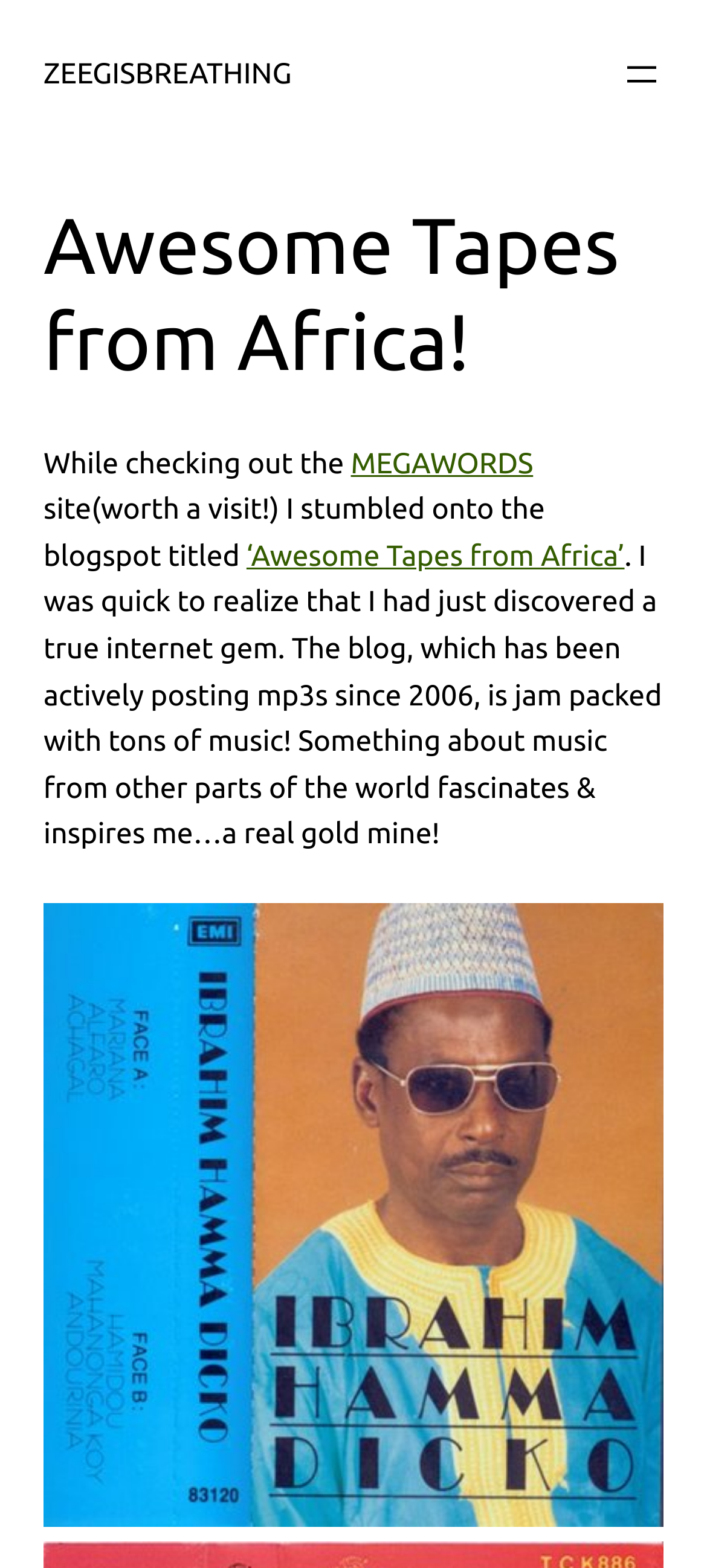Extract the main headline from the webpage and generate its text.

Awesome Tapes from Africa!